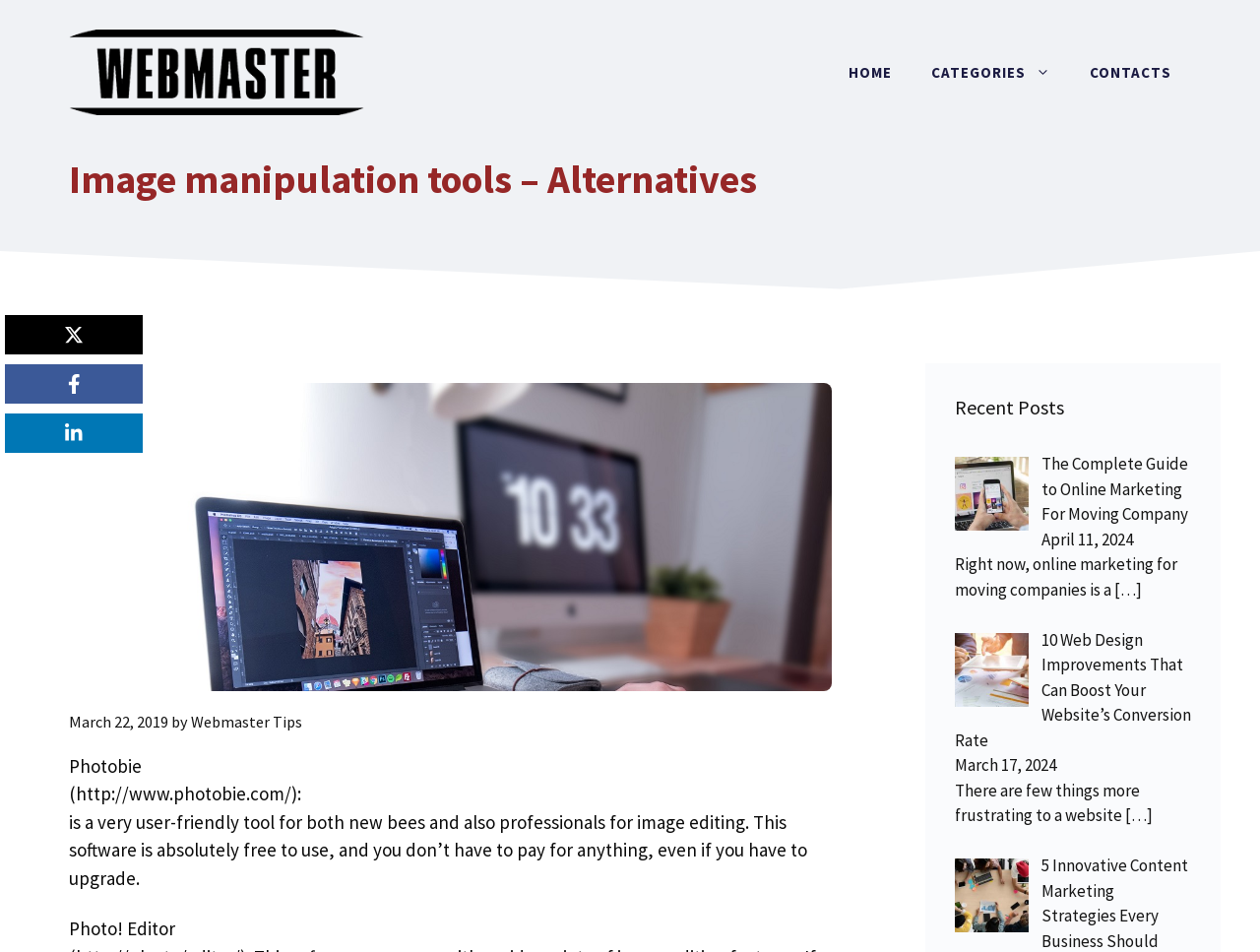Utilize the information from the image to answer the question in detail:
What is the name of the image editing tool?

The webpage mentions 'Photobie (http://www.photobie.com/): is a very user-friendly tool for both new bees and also professionals for image editing.' which indicates that Photobie is the name of the image editing tool.